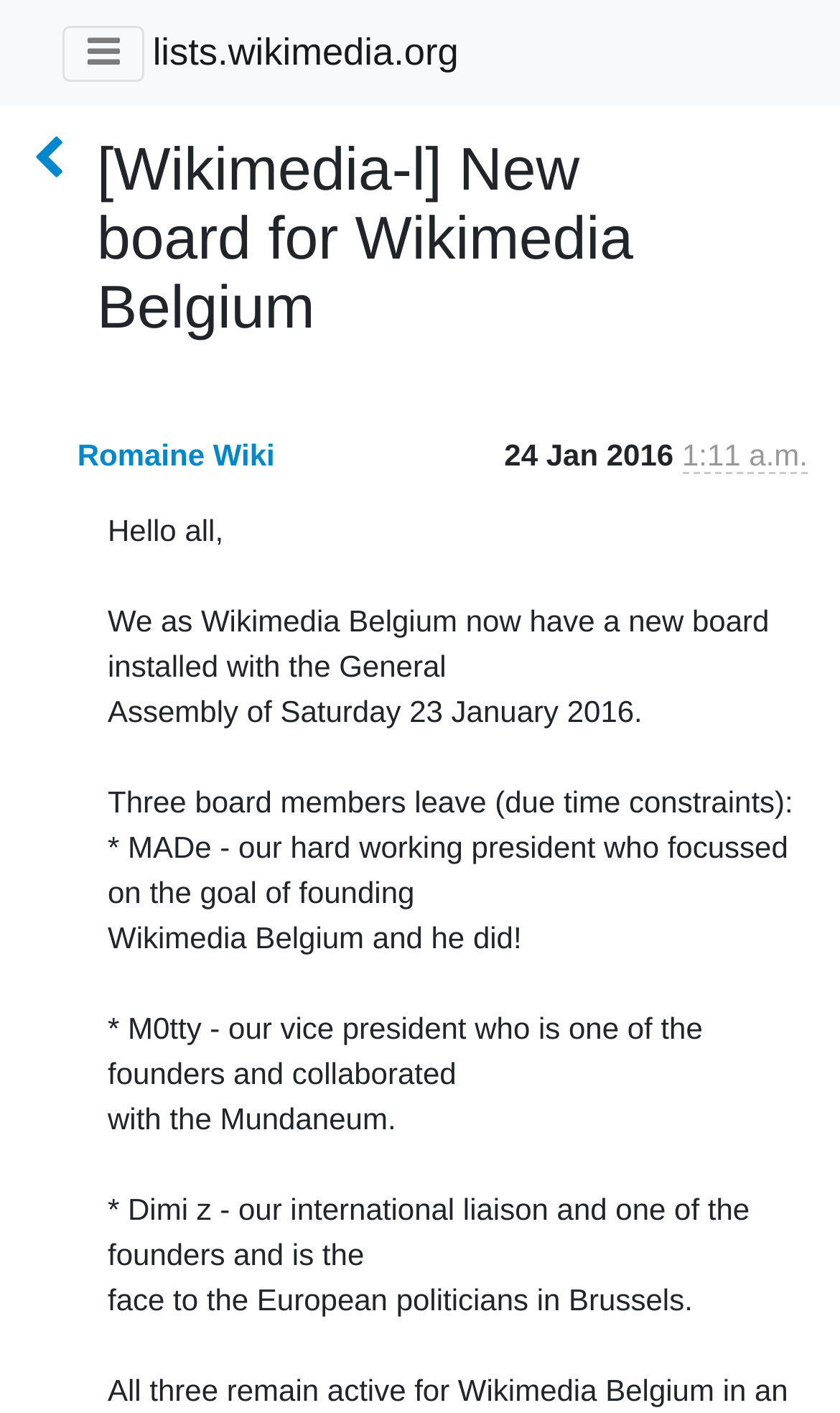Please determine the headline of the webpage and provide its content.

[Wikimedia-l] New board for Wikimedia Belgium